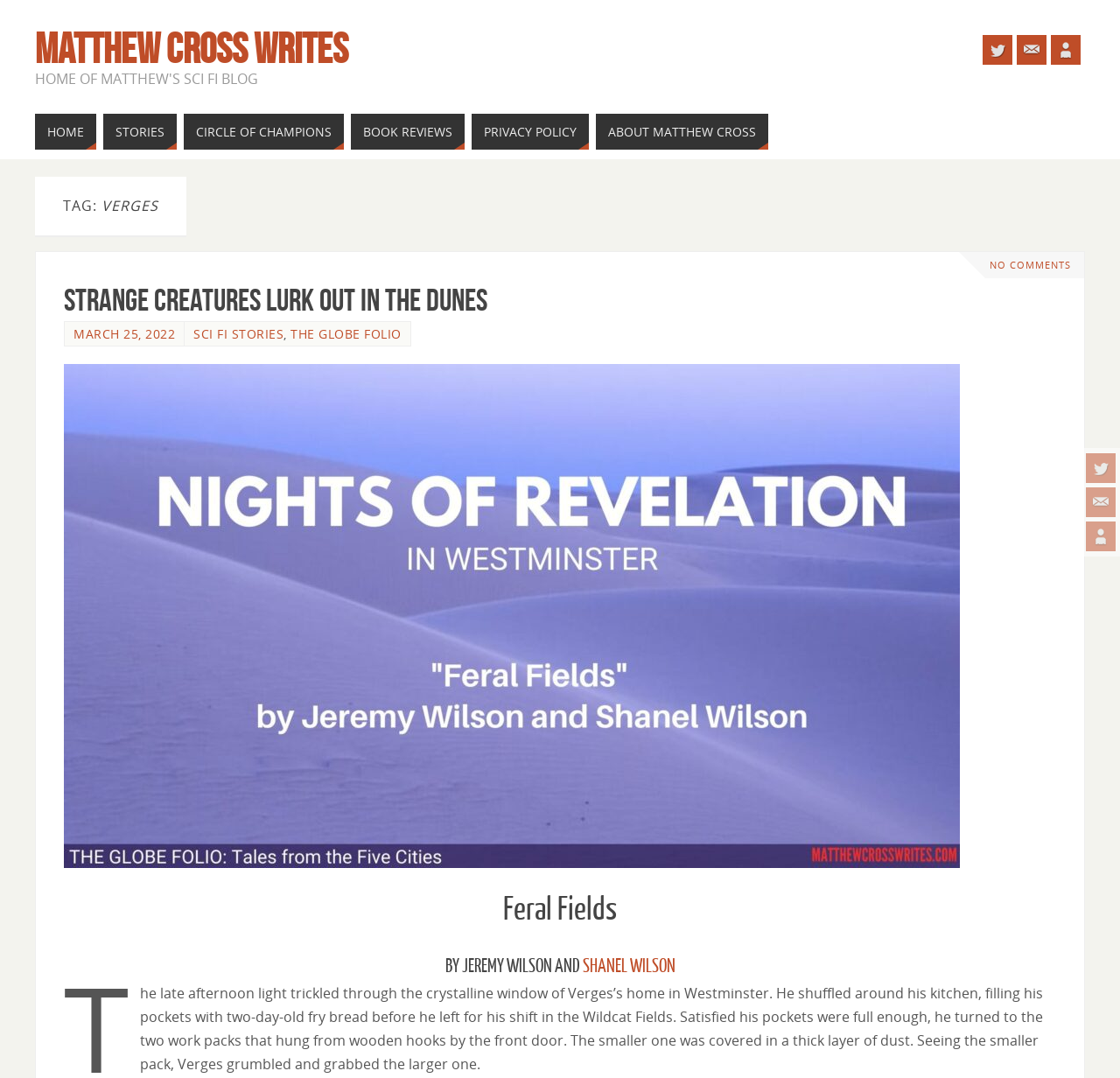What is the name of the author?
Please provide a detailed answer to the question.

The name of the author can be inferred from the link 'MATTHEW CROSS WRITES' at the top of the webpage, which suggests that Matthew Cross is the author of the website.